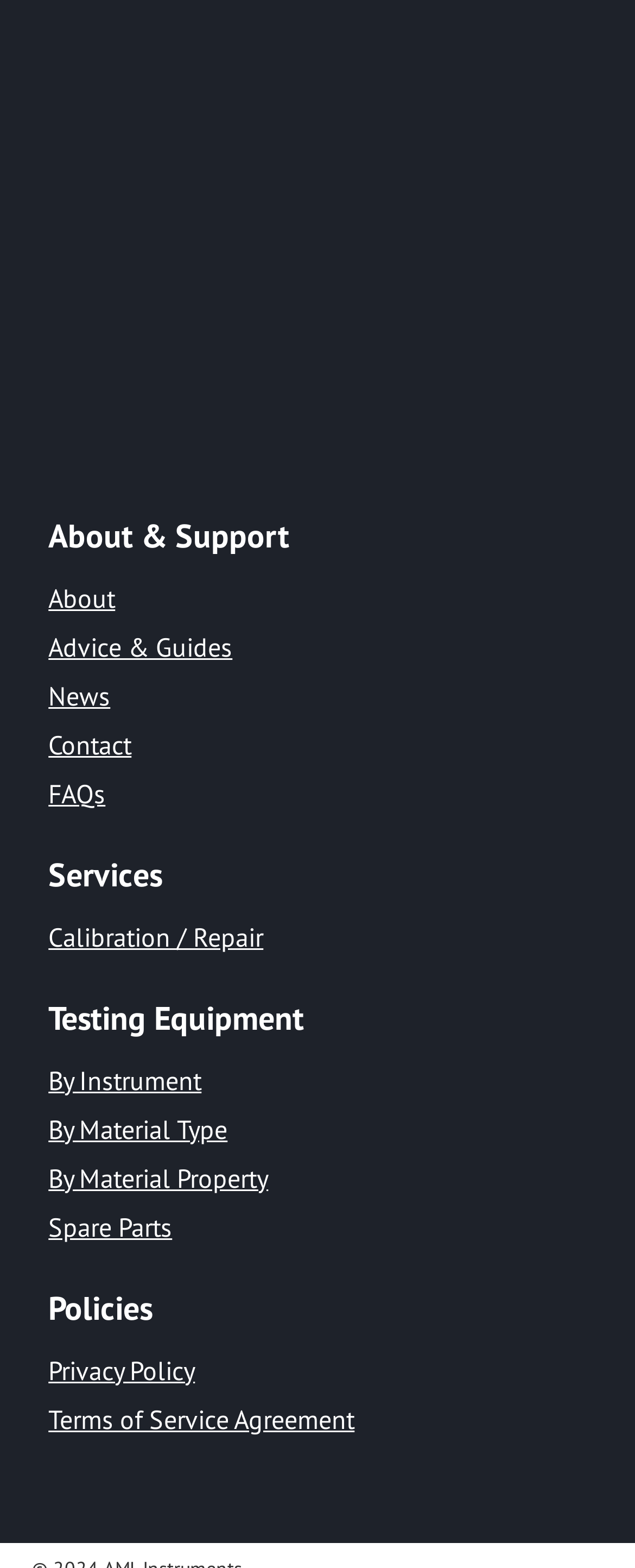Please specify the bounding box coordinates of the region to click in order to perform the following instruction: "view News".

[0.076, 0.428, 0.174, 0.459]